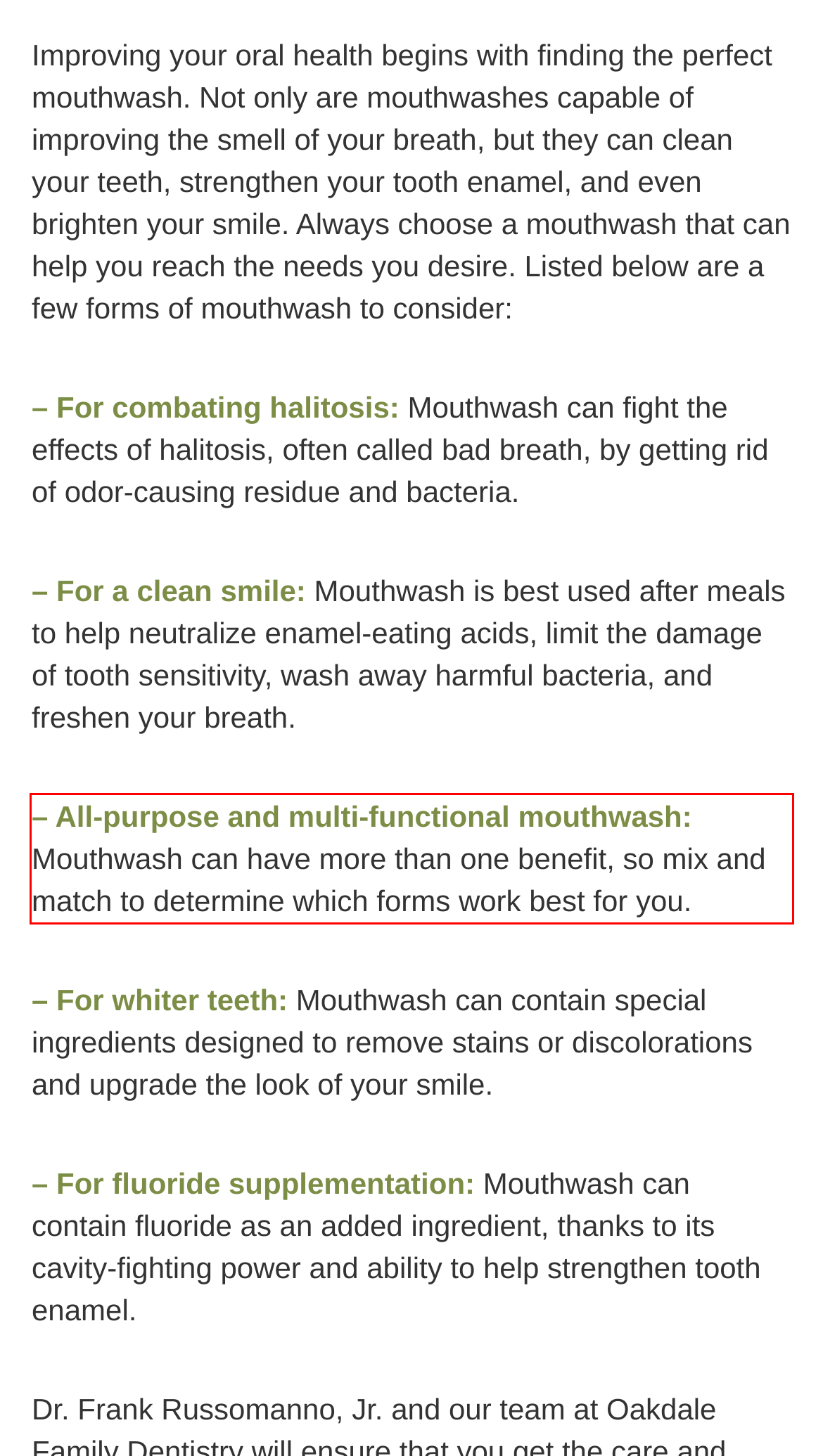Please examine the screenshot of the webpage and read the text present within the red rectangle bounding box.

– All-purpose and multi-functional mouthwash: Mouthwash can have more than one benefit, so mix and match to determine which forms work best for you.